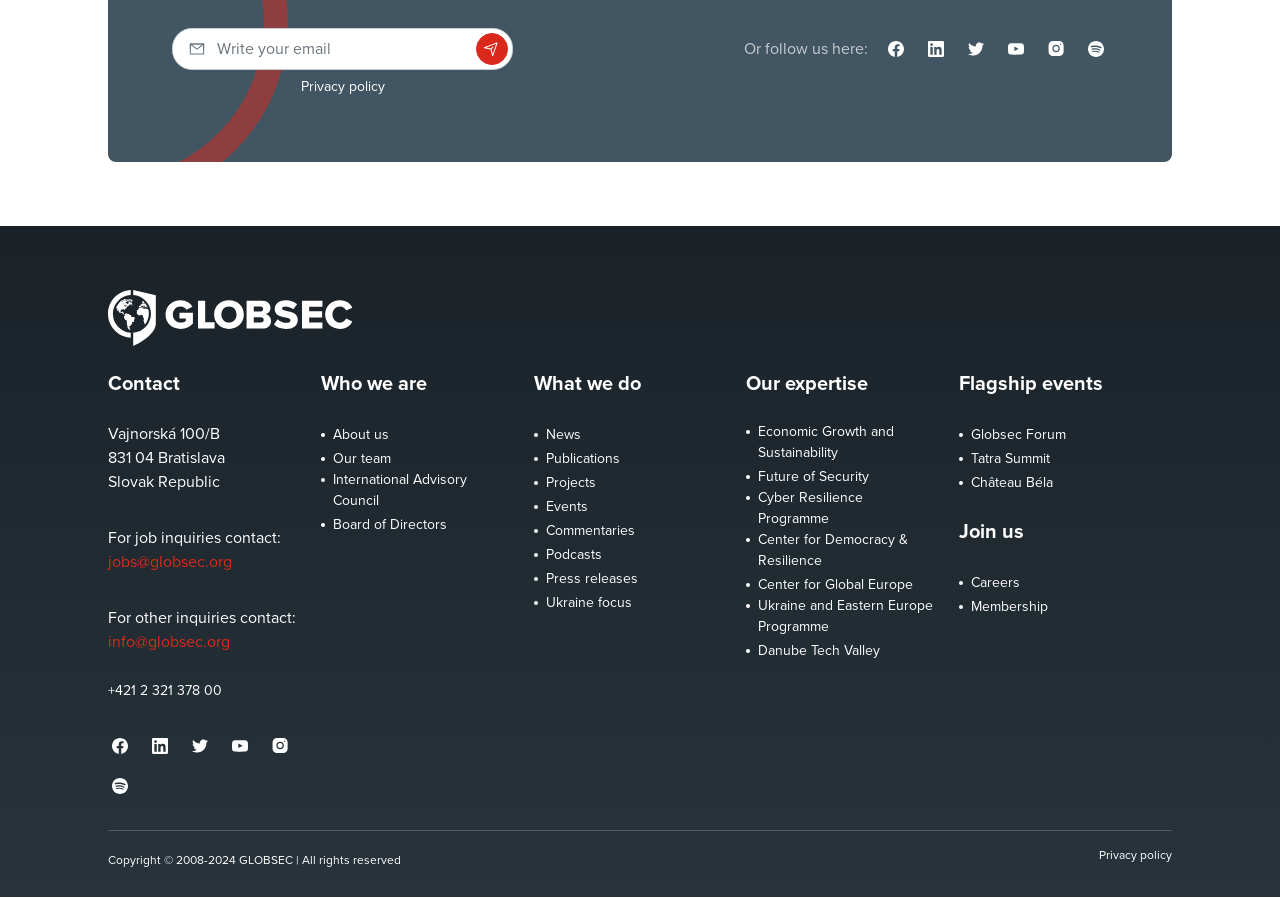Give a one-word or one-phrase response to the question: 
How can users contact the organization for job inquiries?

jobs@globsec.org